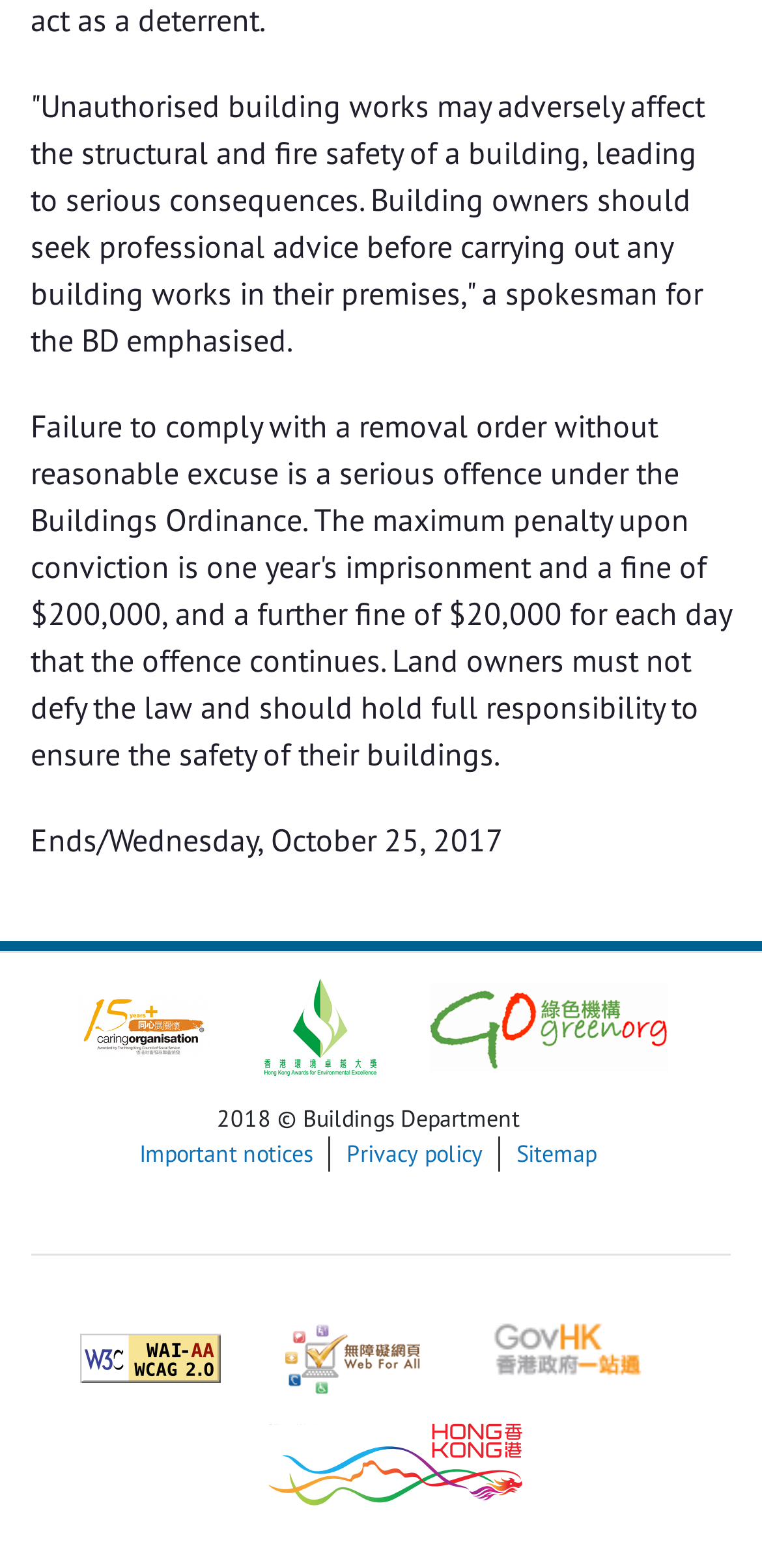Please identify the bounding box coordinates of the clickable element to fulfill the following instruction: "Click the '置业' button". The coordinates should be four float numbers between 0 and 1, i.e., [left, top, right, bottom].

None